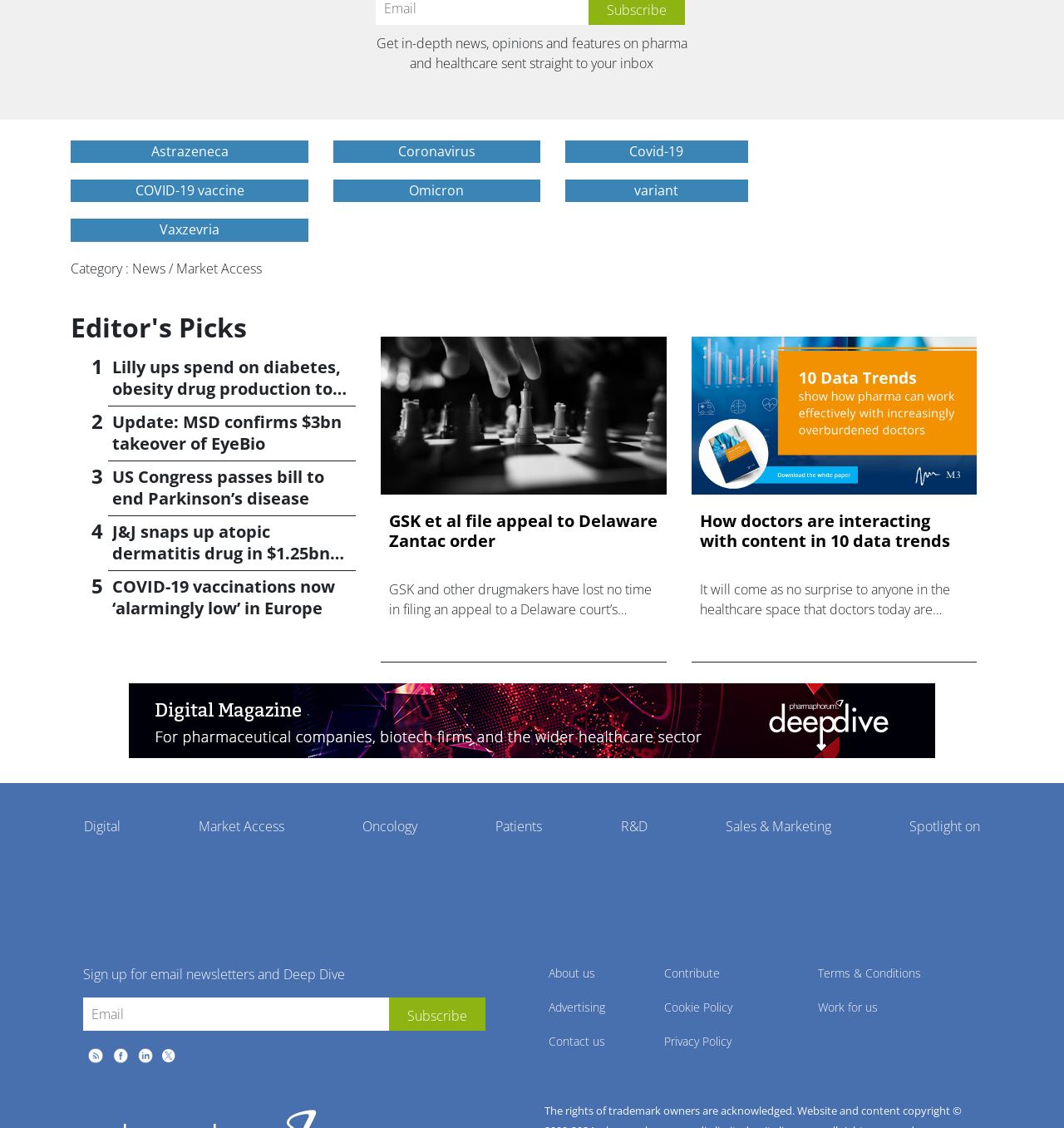Can you identify the bounding box coordinates of the clickable region needed to carry out this instruction: 'Learn about how doctors are interacting with content in 10 data trends'? The coordinates should be four float numbers within the range of 0 to 1, stated as [left, top, right, bottom].

[0.658, 0.453, 0.91, 0.488]